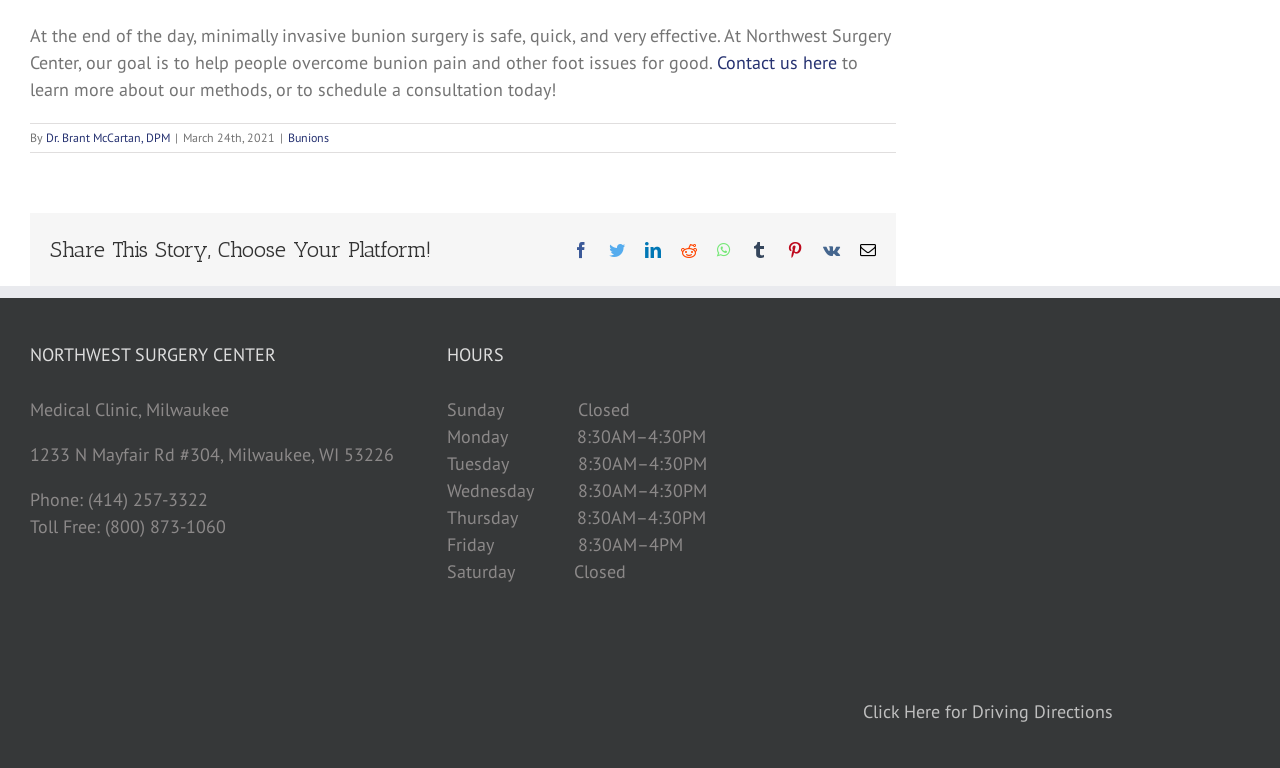Please determine the bounding box coordinates of the element's region to click for the following instruction: "Share this story on Facebook".

[0.448, 0.316, 0.46, 0.337]